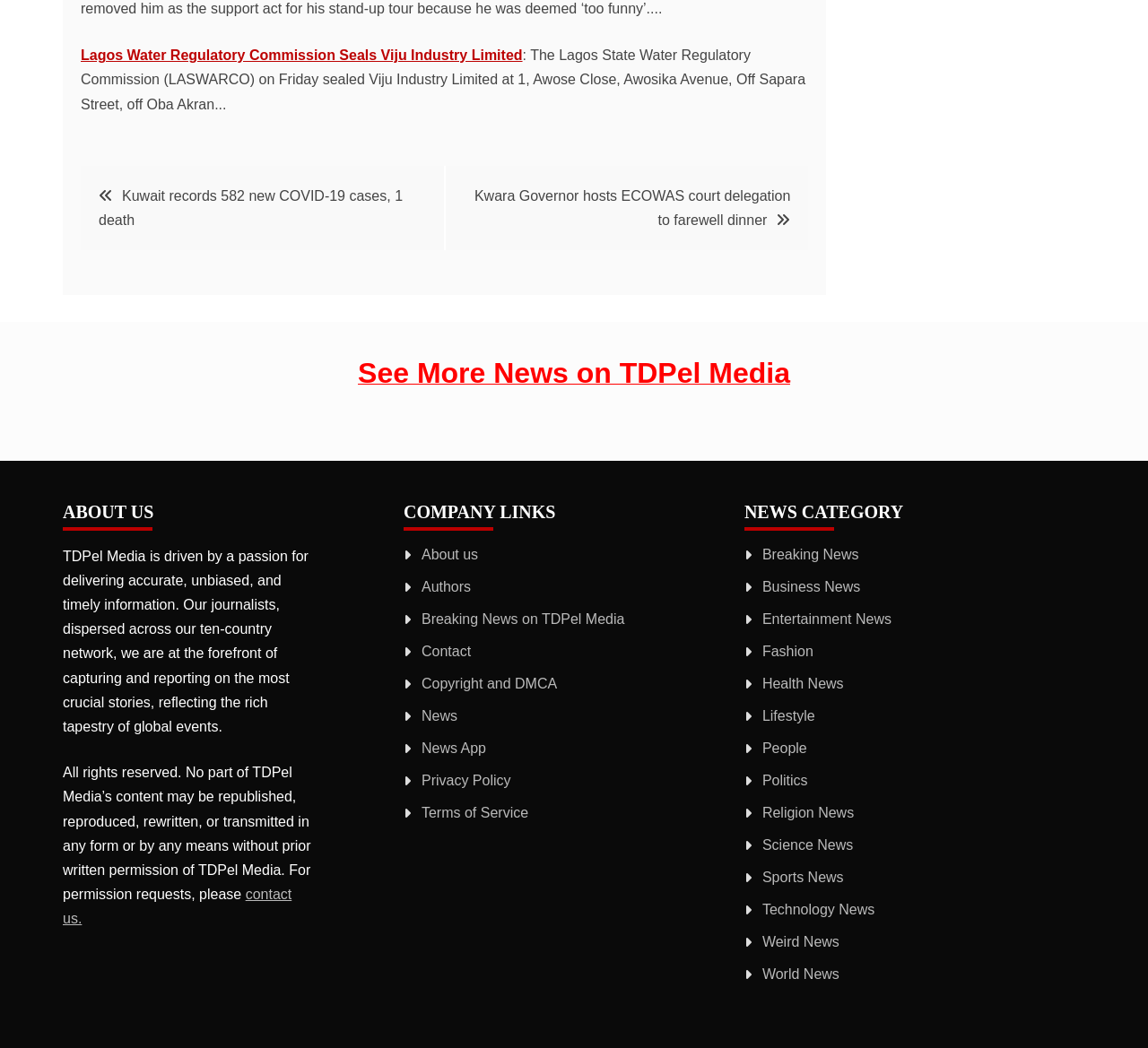Using the information from the screenshot, answer the following question thoroughly:
What is the name of the industry sealed by LASWARCO?

The news article mentions 'The Lagos State Water Regulatory Commission (LASWARCO) on Friday sealed Viju Industry Limited...' which indicates that Viju Industry Limited is the industry that was sealed by LASWARCO.